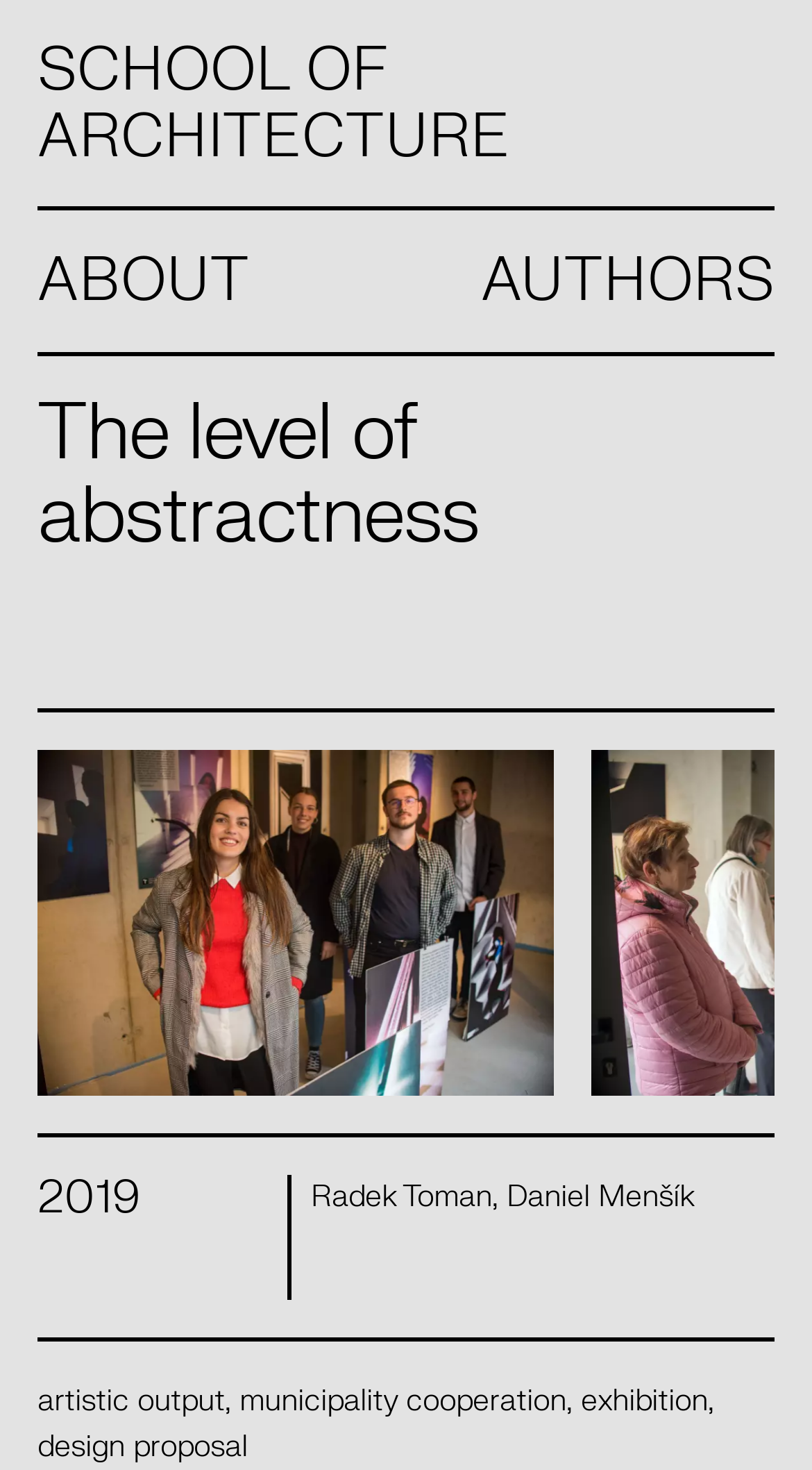Determine the coordinates of the bounding box for the clickable area needed to execute this instruction: "view authors".

[0.592, 0.169, 0.954, 0.214]